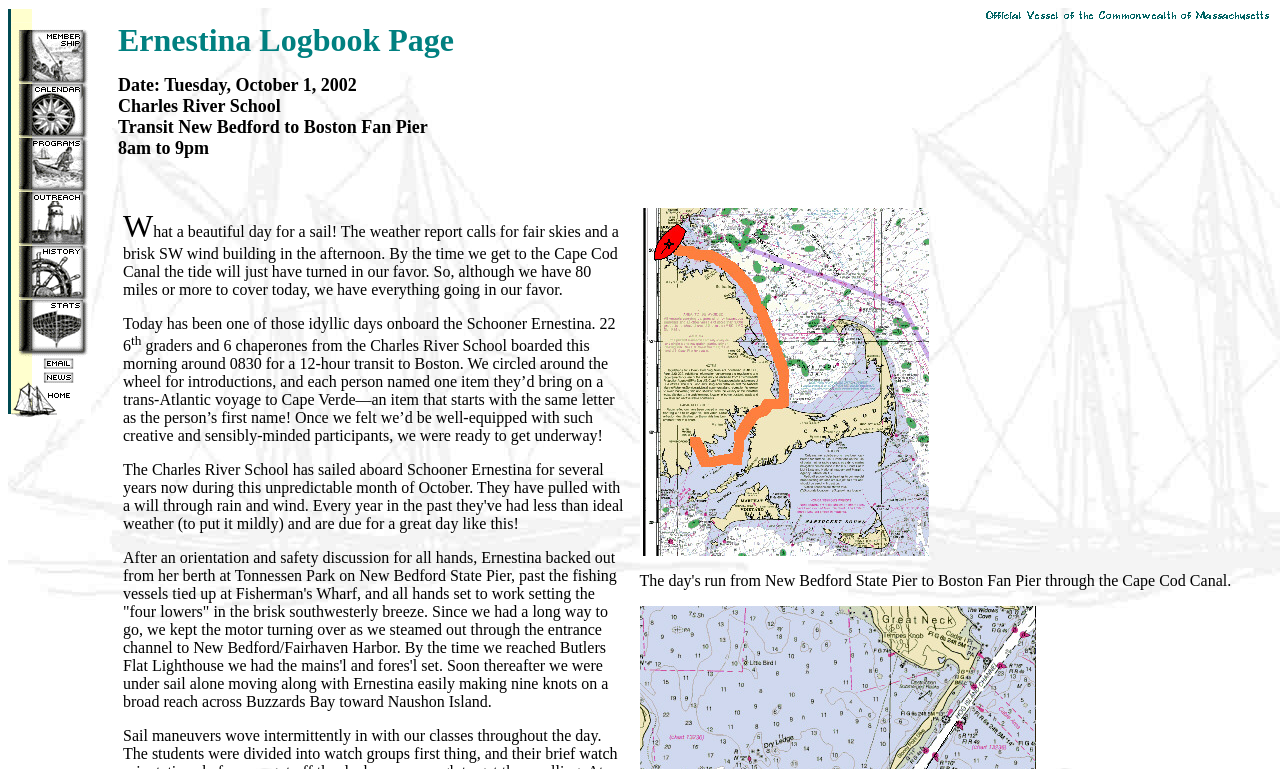Refer to the screenshot and answer the following question in detail:
What is the time range shown on the page?

I found the answer by looking at the StaticText element that says '8am to 9pm'. This text is located in the top row, near the links.